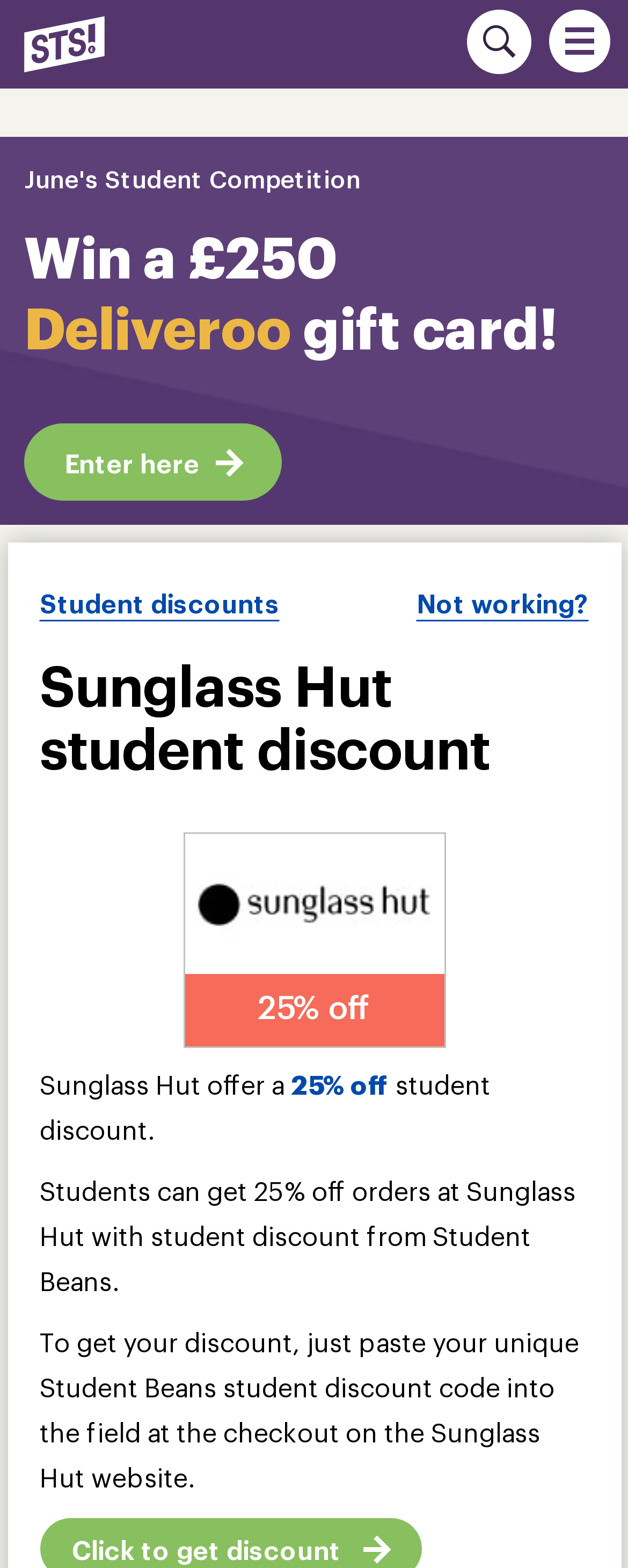Provide the bounding box coordinates for the area that should be clicked to complete the instruction: "Search for student discounts".

[0.295, 0.016, 0.731, 0.036]